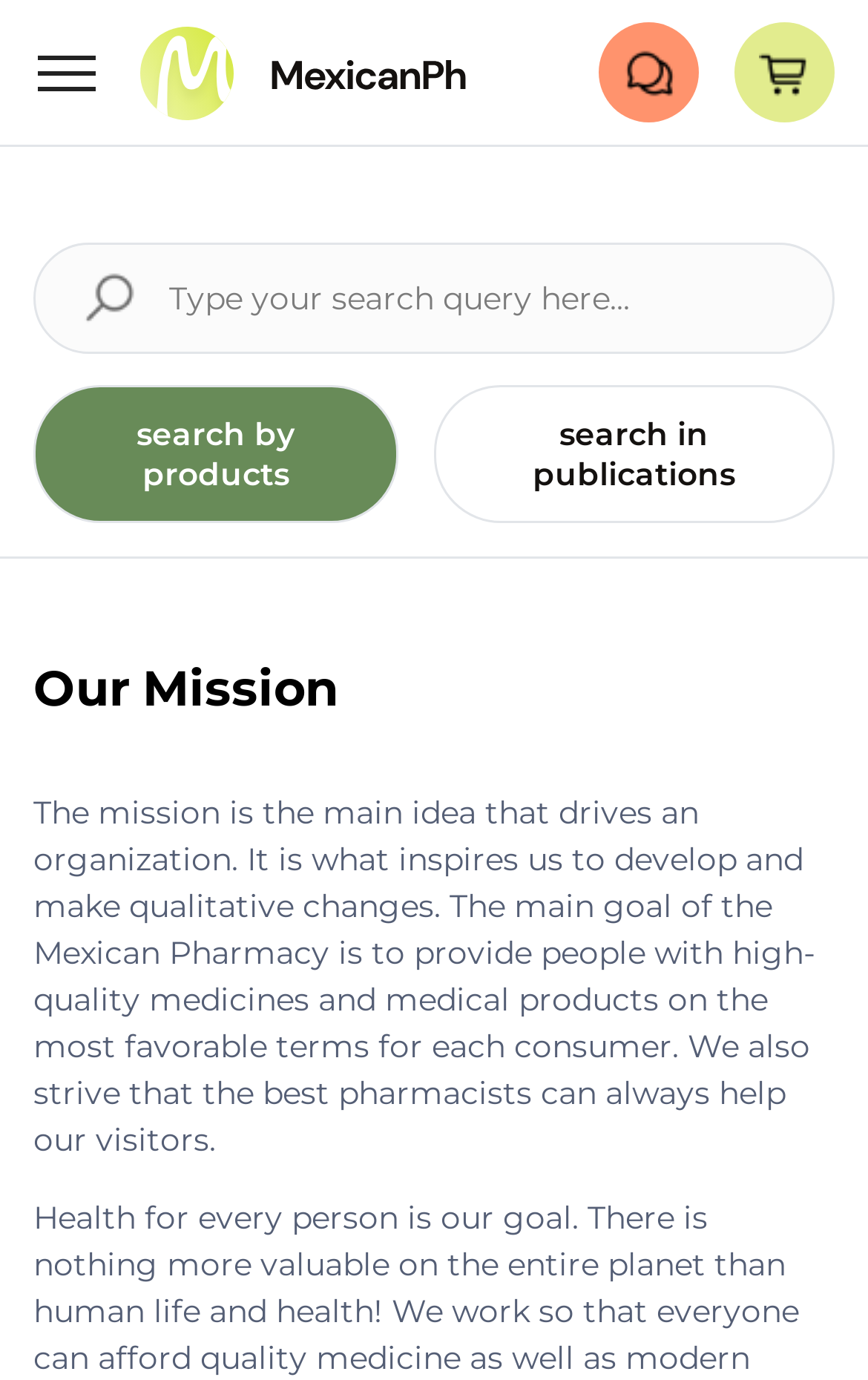Given the element description "search in publications", identify the bounding box of the corresponding UI element.

[0.499, 0.279, 0.962, 0.379]